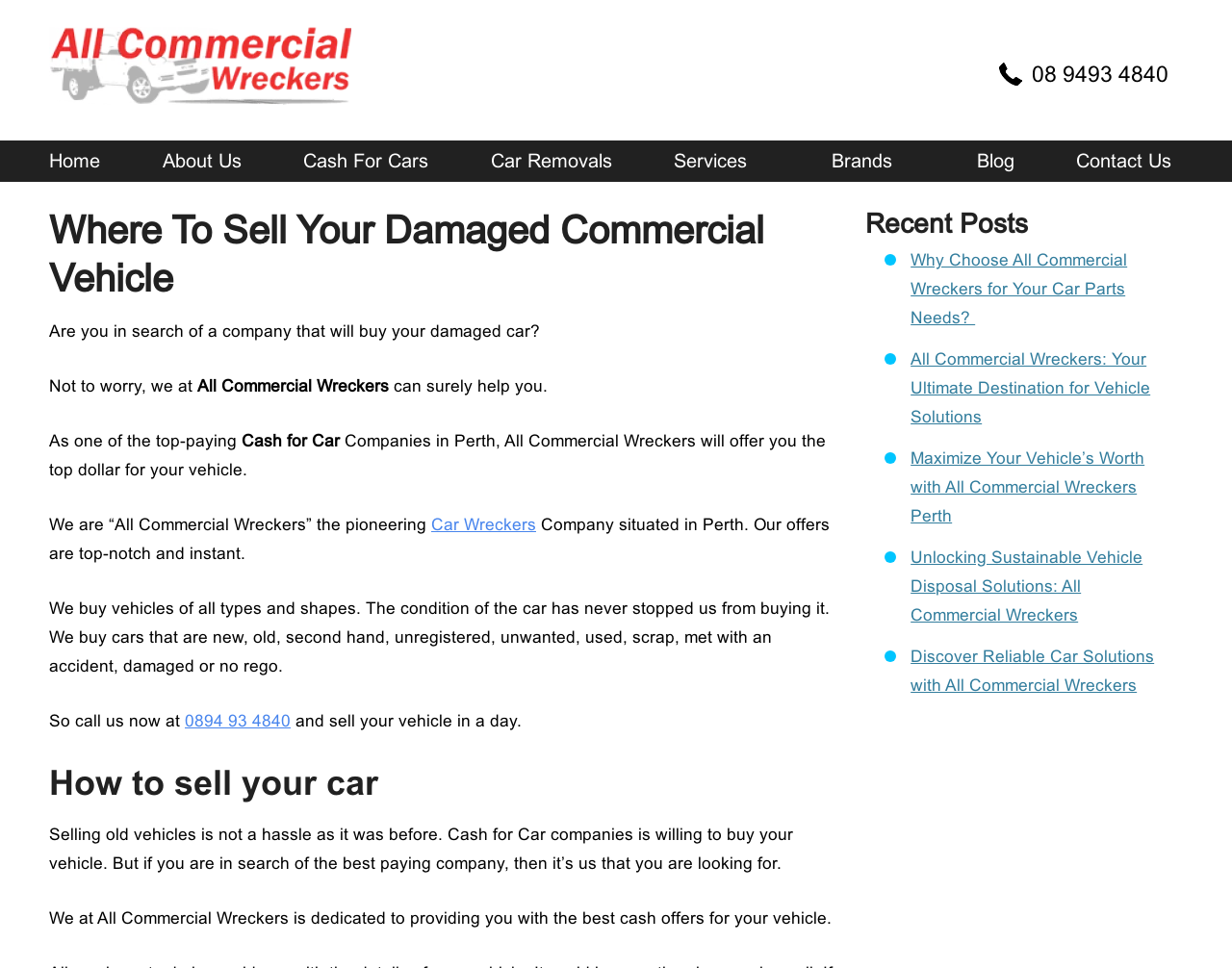What is the principal heading displayed on the webpage?

Where To Sell Your Damaged Commercial Vehicle